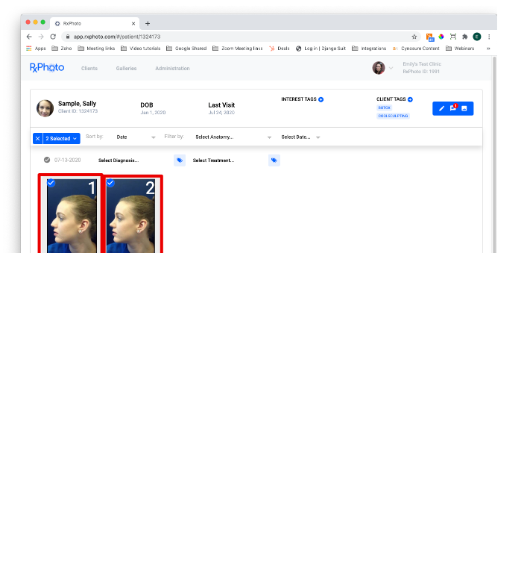Offer a comprehensive description of the image.

The image showcases a screenshot from the RxPhoto platform, specifically within the "Galleries" section. It features two side-by-side photos of a patient, labeled "1" and "2," each enclosed in a red border. This visual comparison offers a clear glimpse into the patient's progress or transformation, ideal for "Before & After" galleries utilized in a clinical setting. The interface displays essential patient information, including their name, date of birth, and last visit date at the top, while filters for sorting and selecting diagnoses or treatments are also visible. This layout emphasizes the platform’s functionality for practitioners to effectively showcase patient outcomes.